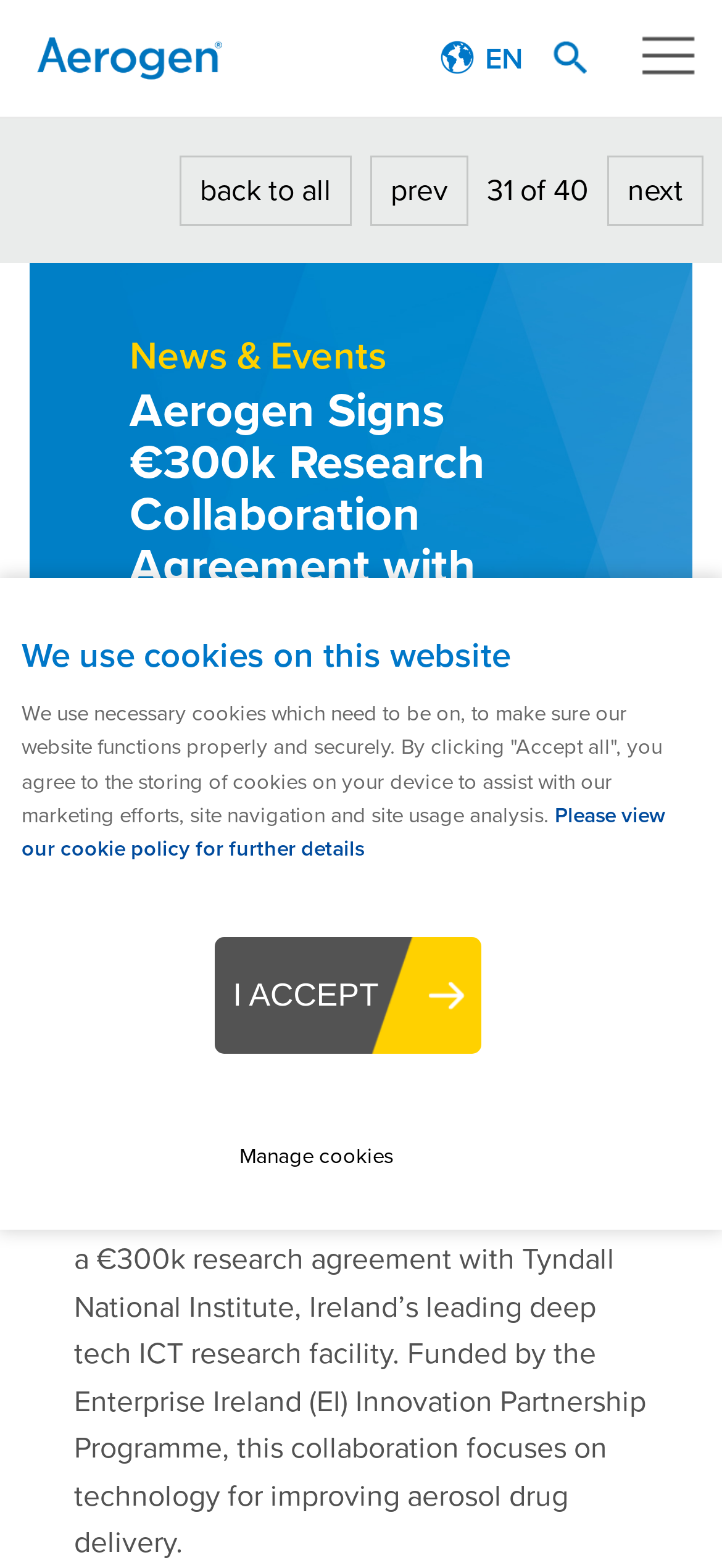Generate a comprehensive description of the webpage.

The webpage appears to be a news article or press release from Aerogen, a company that specializes in acute care aerosol drug delivery. At the top left of the page, there is an image of the Aerogen logo. On the top right, there is a menu link with a dropdown icon. Below the menu link, there is a horizontal navigation bar with links to various sections of the website, including "Respiratory journey", "Products", "Our technology", "Patient stories", "Education", "Careers", "About", "IFU", and "Contact".

To the right of the navigation bar, there is a language selection option with the text "EN". Below the navigation bar, there are pagination links, including "back to all", "prev", "31 of 40", and "next", indicating that this is one of 40 pages of news articles or press releases.

The main content of the page is divided into two sections. The top section has a heading "News & Events" and a subheading "Aerogen Signs €300k Research Collaboration Agreement with Tyndall", which is also the title of the webpage. Below the subheading, there is a date "29th October 2020" and a brief summary of the news article.

The bottom section has a heading "EI funded project aims to improve the efficacy of pulmonary drug delivery systems in ICUs" and a longer paragraph of text that describes the research collaboration agreement between Aerogen and Tyndall National Institute.

At the bottom of the page, there is a notice about the use of cookies on the website, with a heading "We use cookies on this website" and a brief explanation of the types of cookies used. There is also a link to view the cookie policy and buttons to accept or manage cookies.